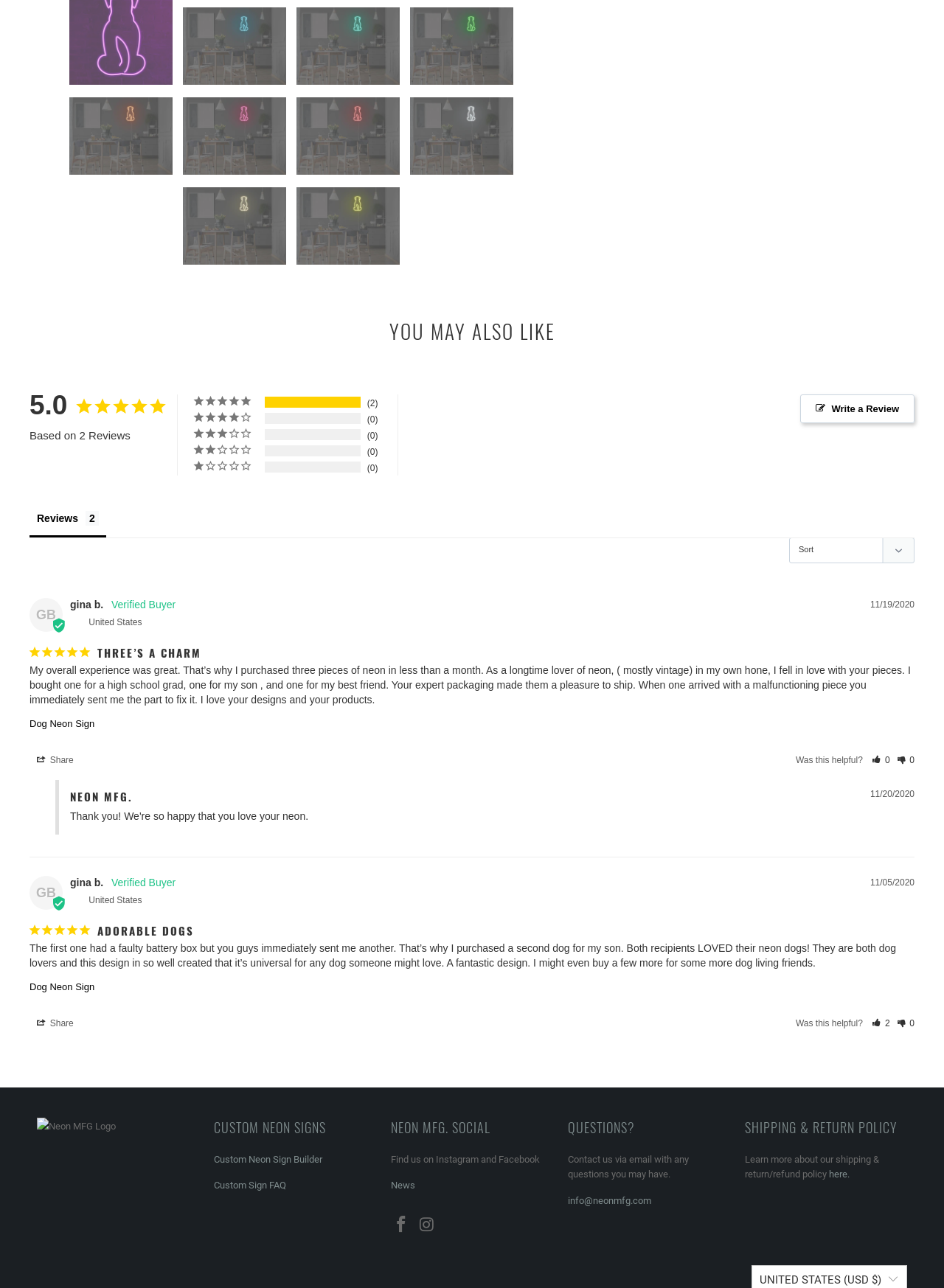Determine the bounding box for the UI element described here: "alt="Dog LED Neon Sign"".

[0.314, 0.076, 0.423, 0.14]